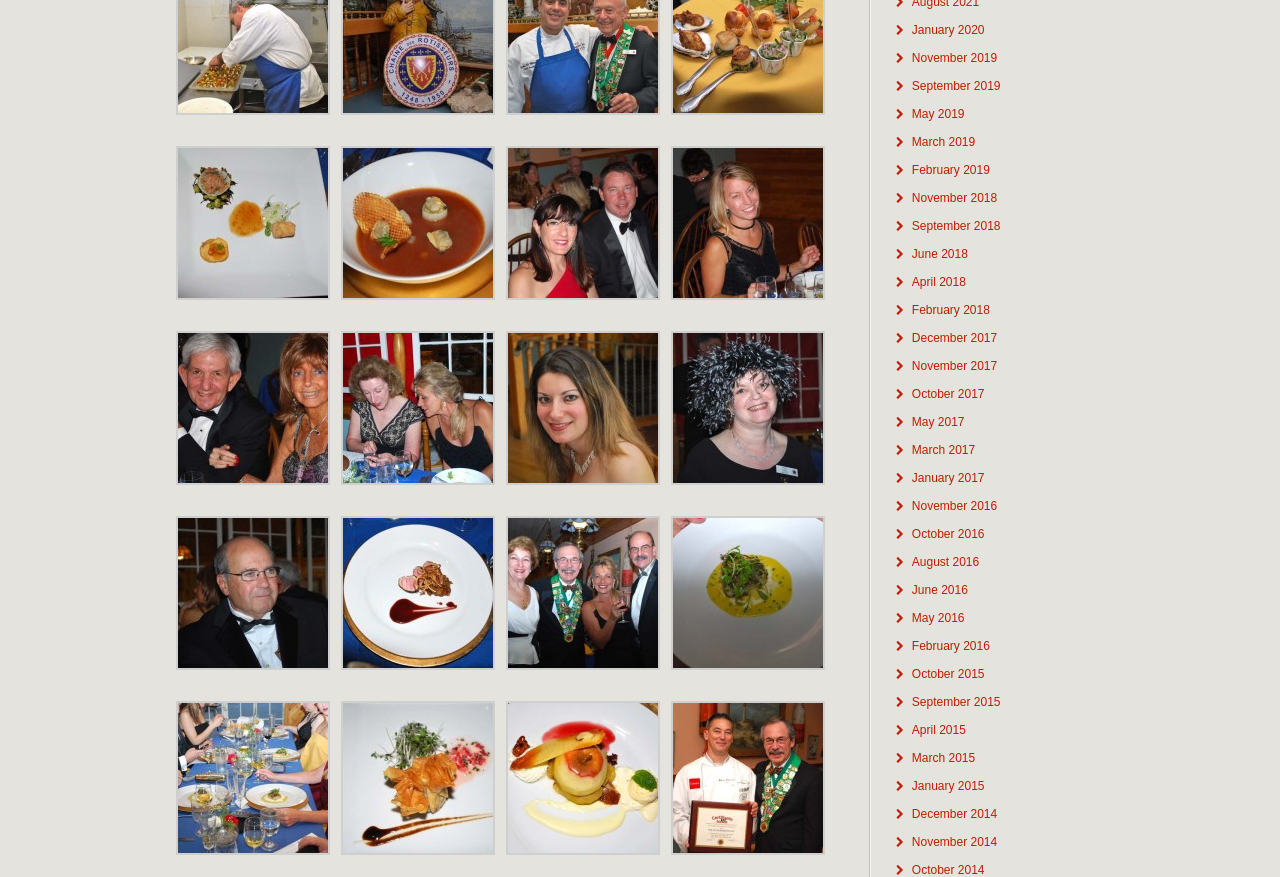What is the vertical position of the link 'November 2019'?
Please answer the question with a detailed response using the information from the screenshot.

I compared the y1 and y2 coordinates of the links 'November 2019' and 'September 2019'. Since the y1 and y2 values of 'November 2019' are smaller, it appears above 'September 2019'.